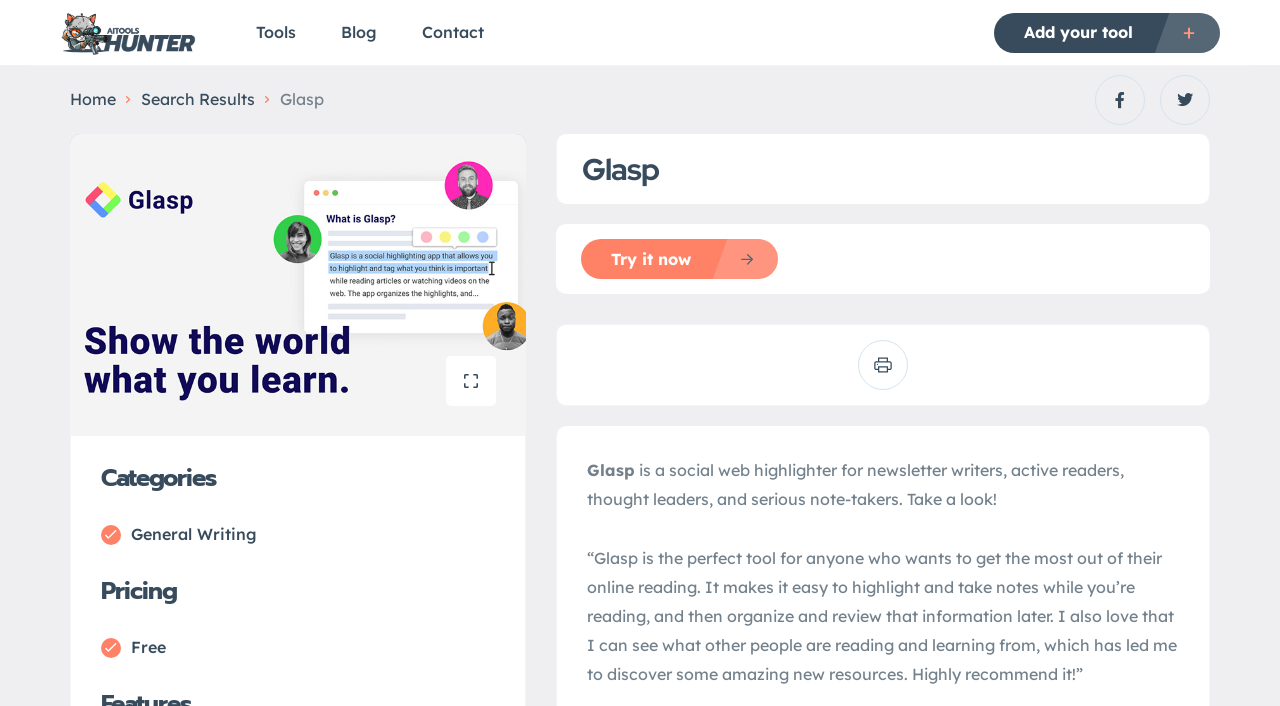Locate the bounding box coordinates of the clickable element to fulfill the following instruction: "Click on the 'Add your tool' link". Provide the coordinates as four float numbers between 0 and 1 in the format [left, top, right, bottom].

[0.777, 0.018, 0.953, 0.074]